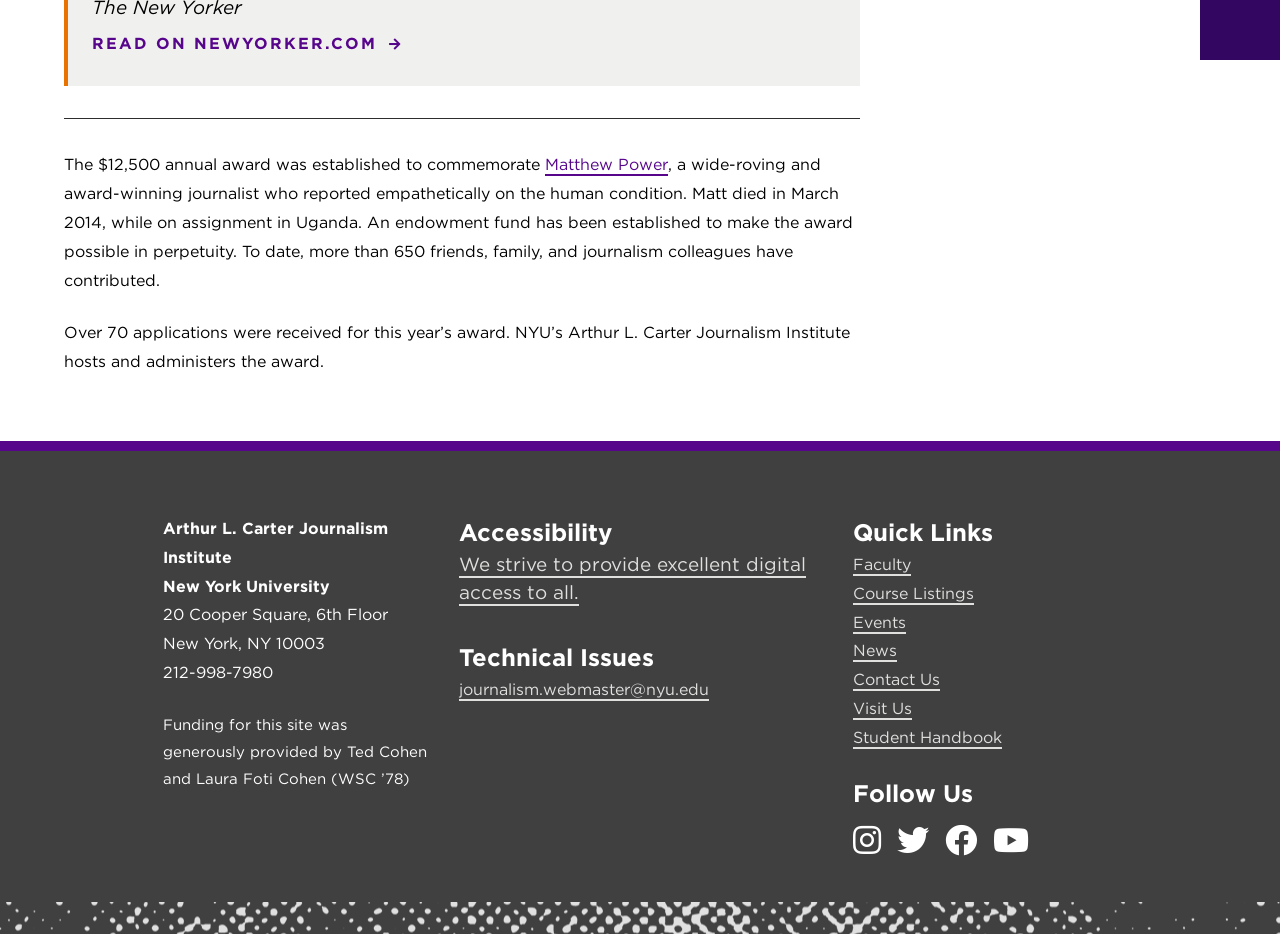Find and specify the bounding box coordinates that correspond to the clickable region for the instruction: "Visit Arthur L. Carter Journalism Institute".

[0.127, 0.556, 0.303, 0.607]